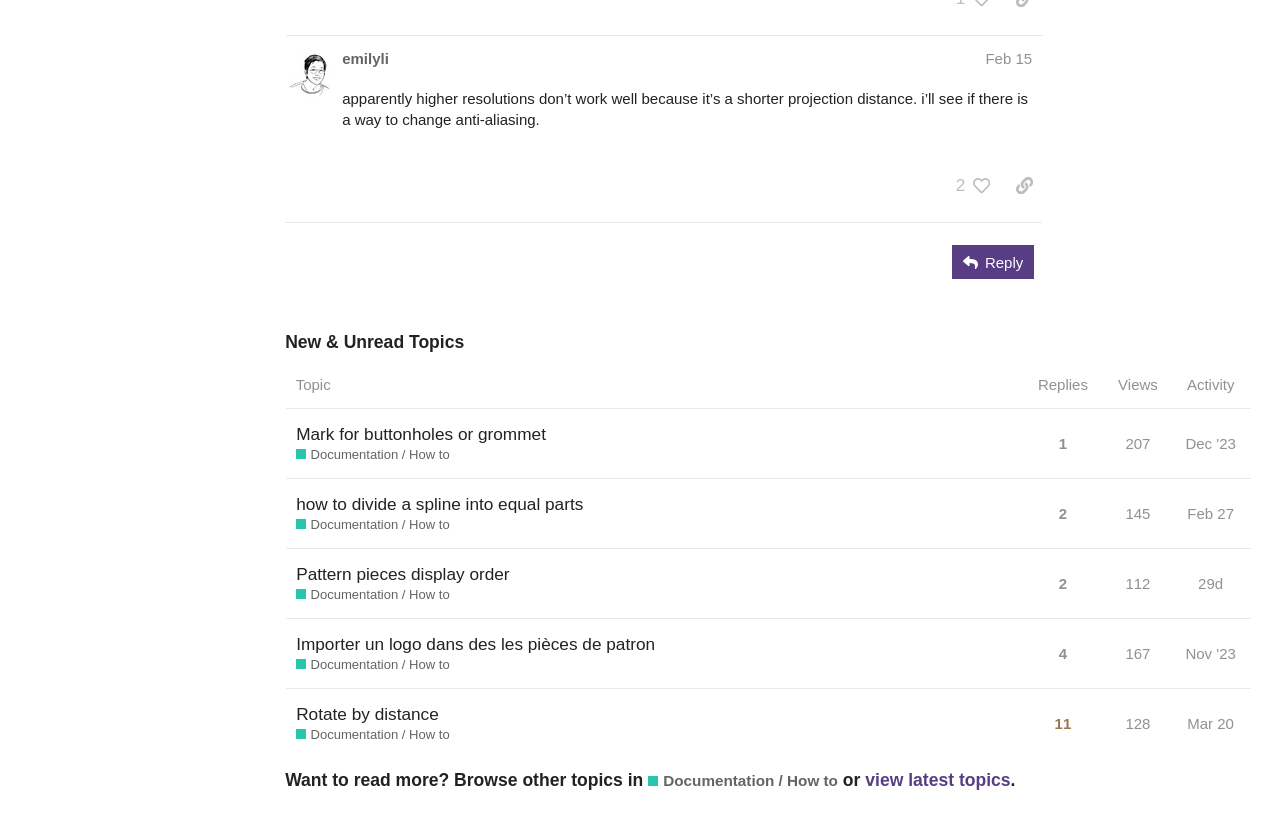Please identify the bounding box coordinates of the area that needs to be clicked to follow this instruction: "Copy a link to this post to clipboard".

[0.786, 0.207, 0.815, 0.248]